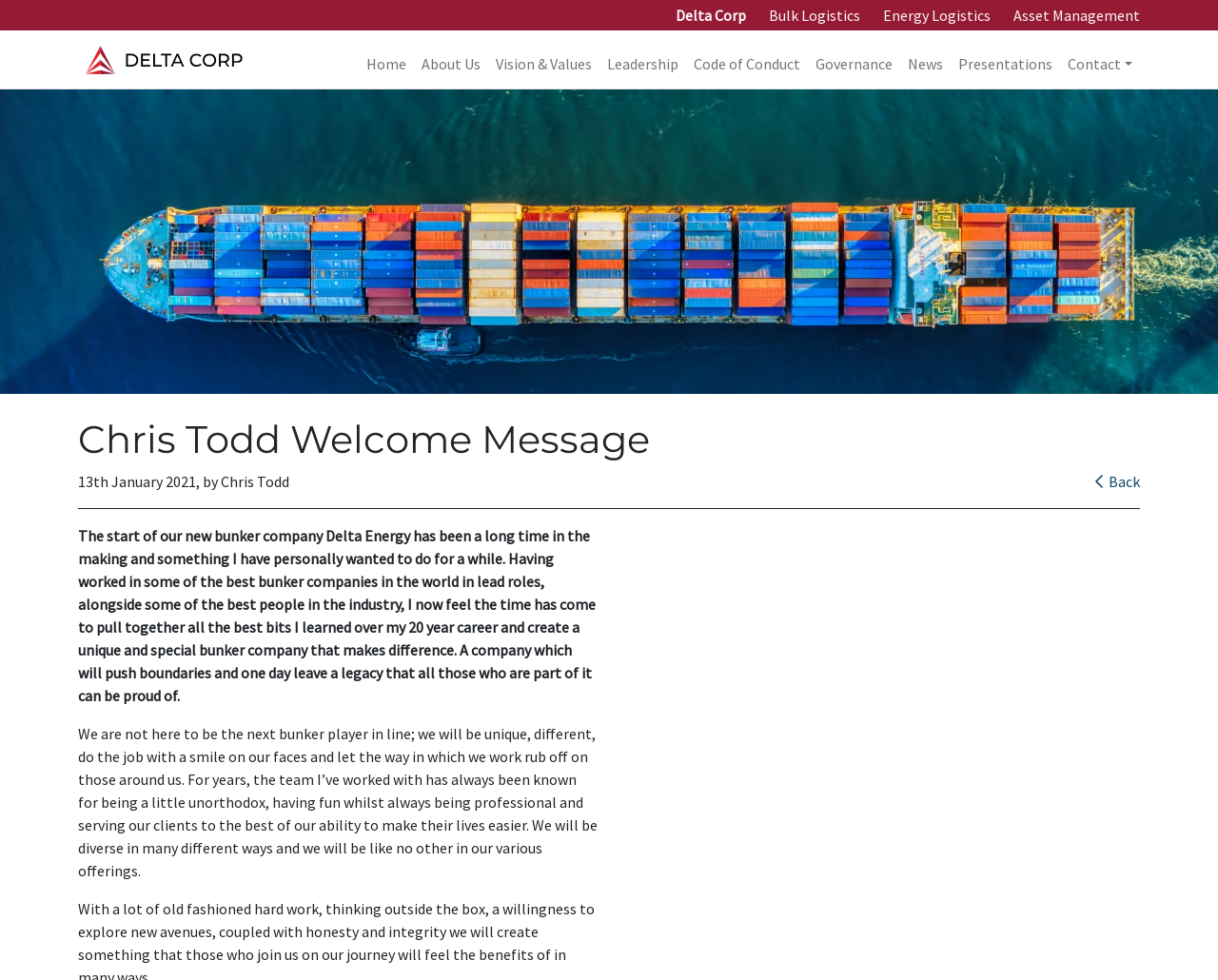Who is the author of the welcome message?
Could you answer the question in a detailed manner, providing as much information as possible?

The welcome message is titled 'Chris Todd Welcome Message', which suggests that Chris Todd is the author of the message. This is further supported by the fact that the message is written in a personal tone, indicating that it is a message from Chris Todd himself.